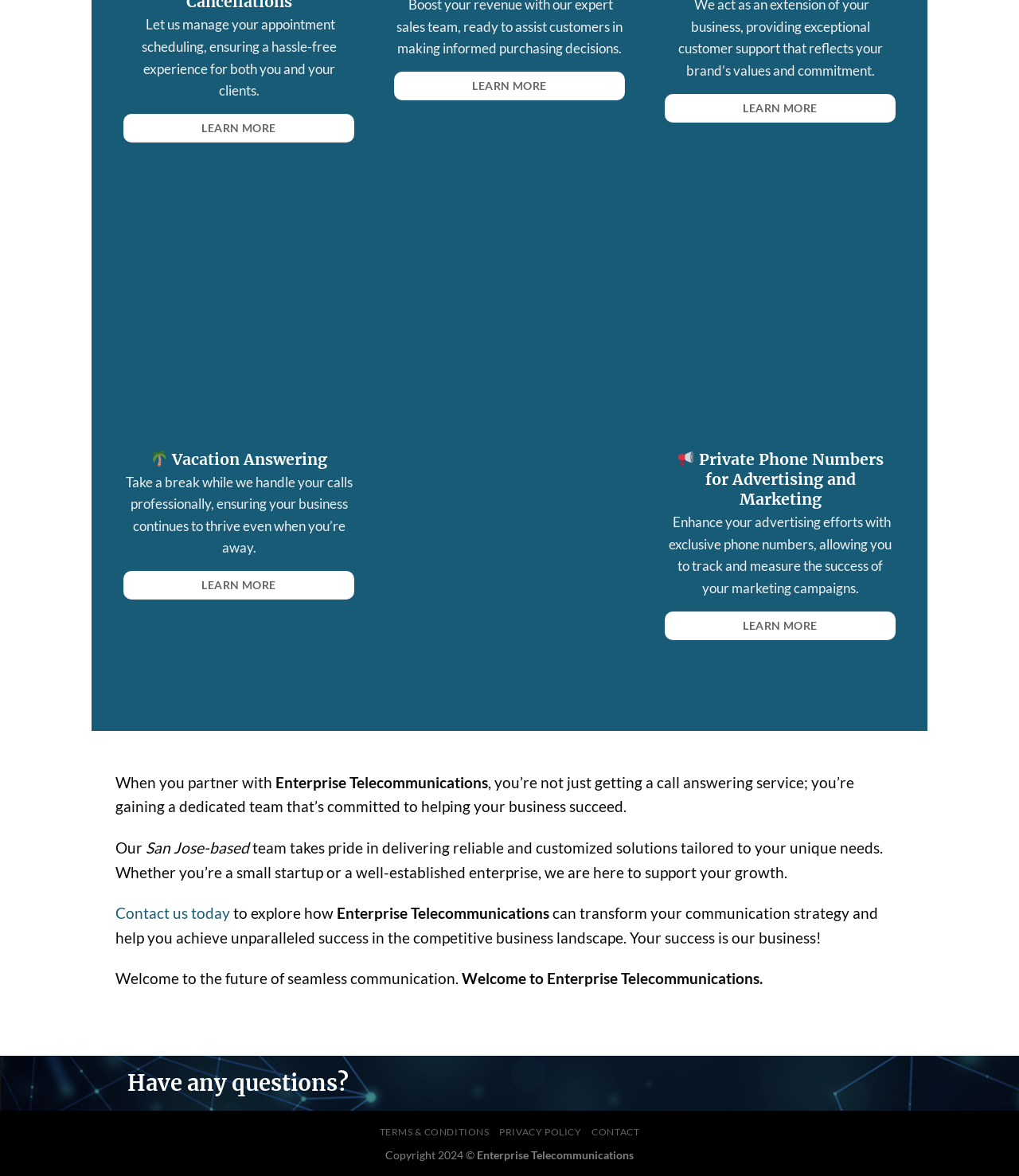What is the name of the company?
Look at the image and respond with a one-word or short-phrase answer.

Enterprise Telecommunications